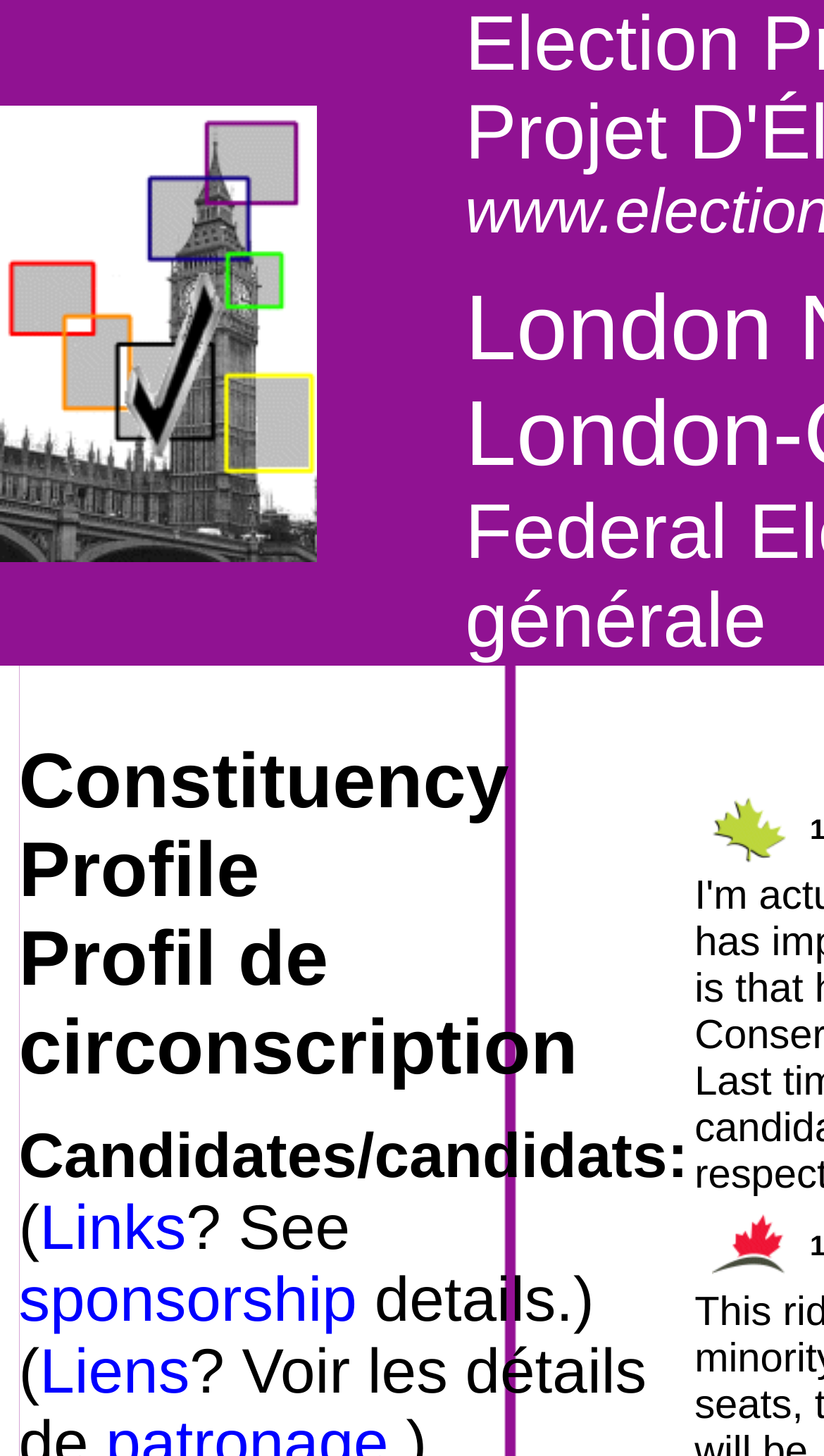Provide a one-word or short-phrase response to the question:
What type of images are in the grid cells?

Unknown